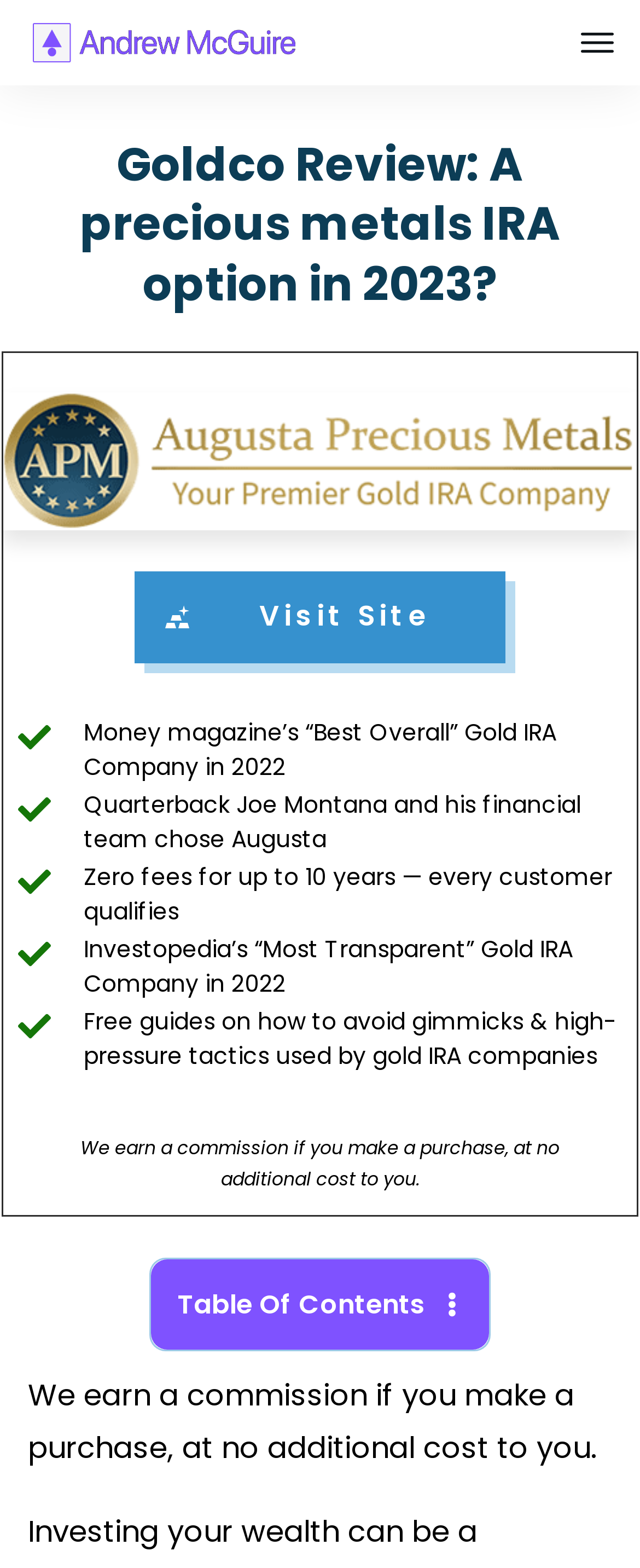Use one word or a short phrase to answer the question provided: 
What is the award given to Goldco by Money magazine?

Best Overall